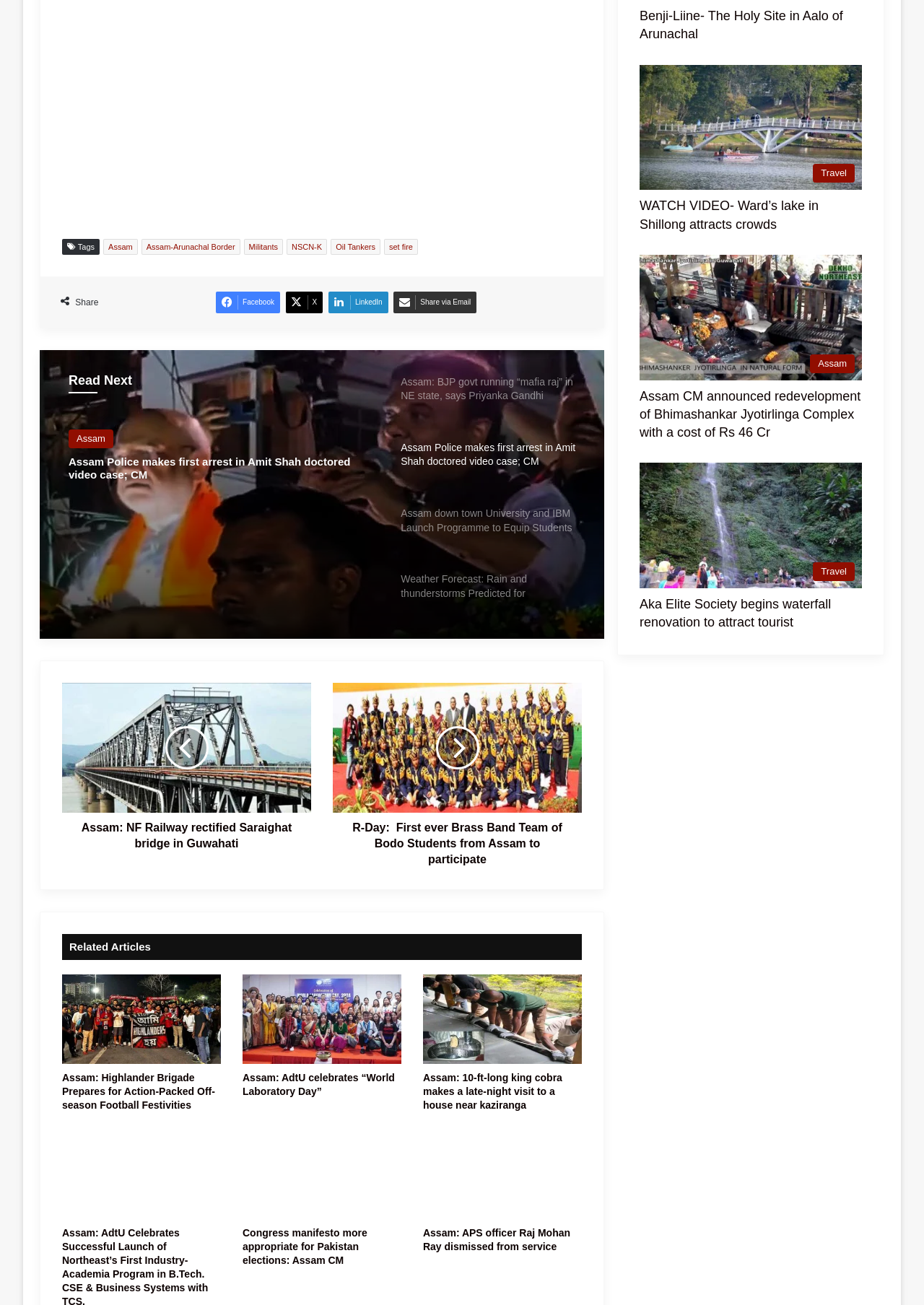Determine the bounding box for the described HTML element: "Militants". Ensure the coordinates are four float numbers between 0 and 1 in the format [left, top, right, bottom].

[0.264, 0.183, 0.306, 0.195]